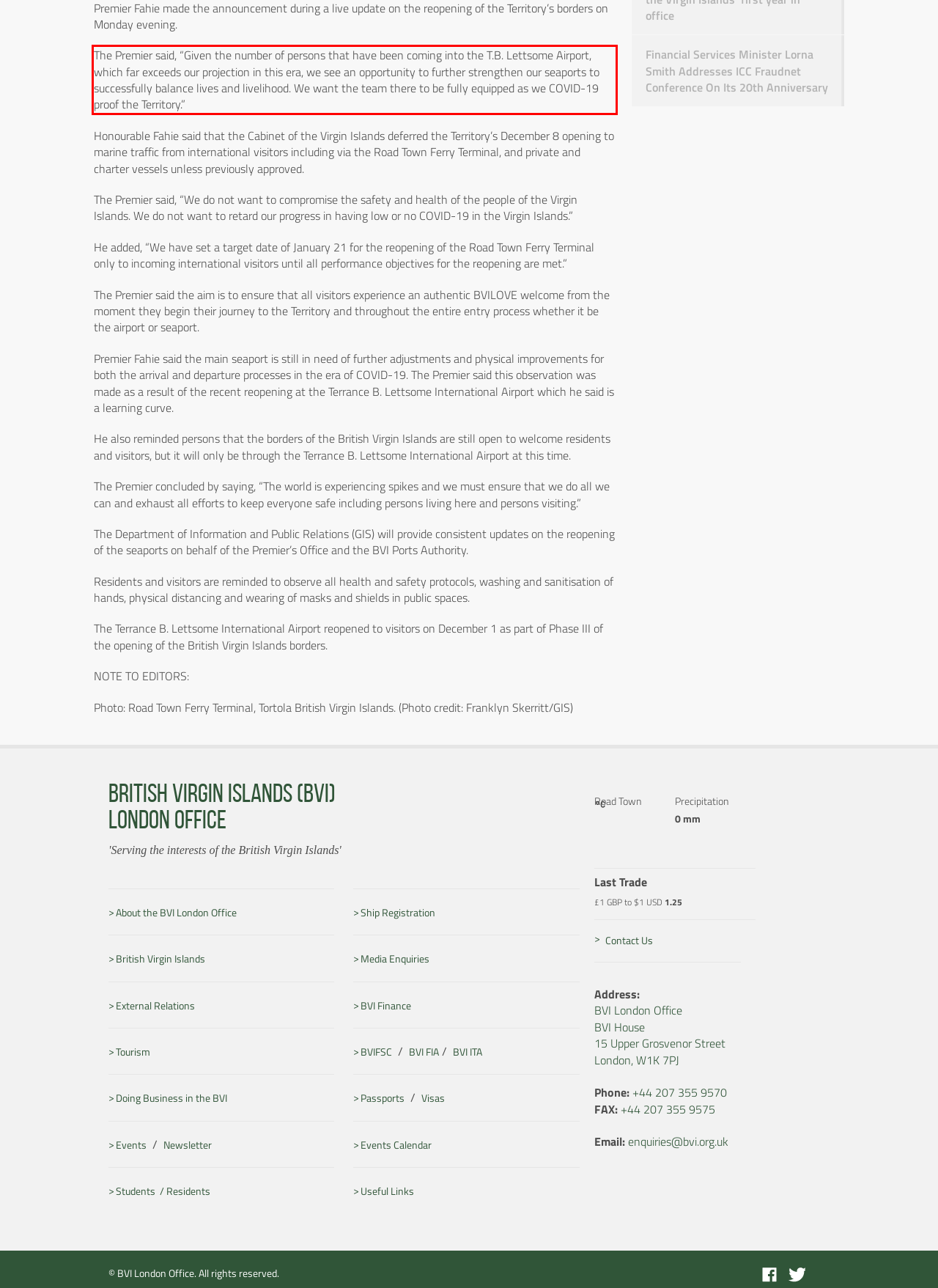Identify the red bounding box in the webpage screenshot and perform OCR to generate the text content enclosed.

The Premier said, “Given the number of persons that have been coming into the T.B. Lettsome Airport, which far exceeds our projection in this era, we see an opportunity to further strengthen our seaports to successfully balance lives and livelihood. We want the team there to be fully equipped as we COVID-19 proof the Territory.”